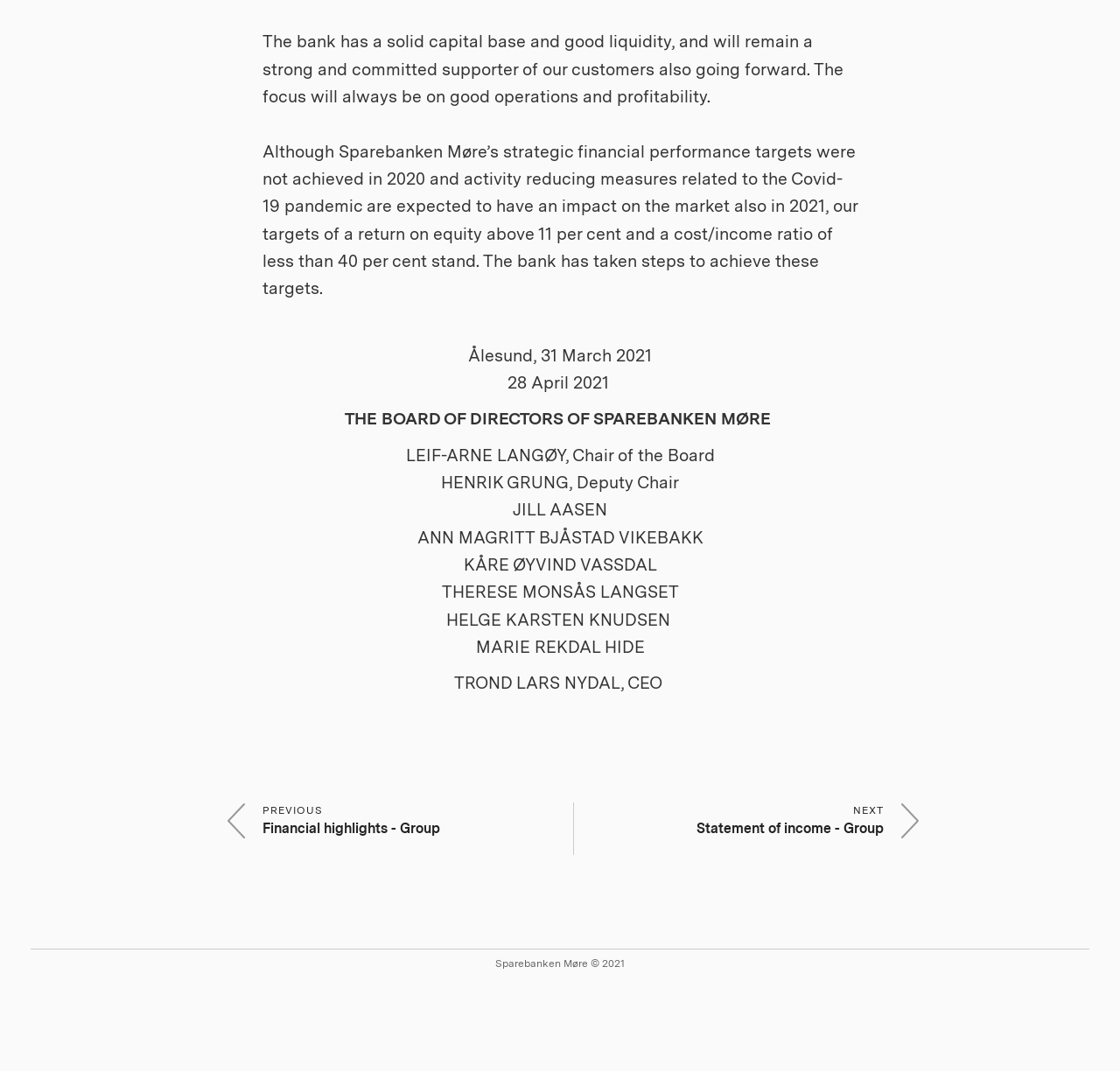Mark the bounding box of the element that matches the following description: "economic measurement is baaaack".

None